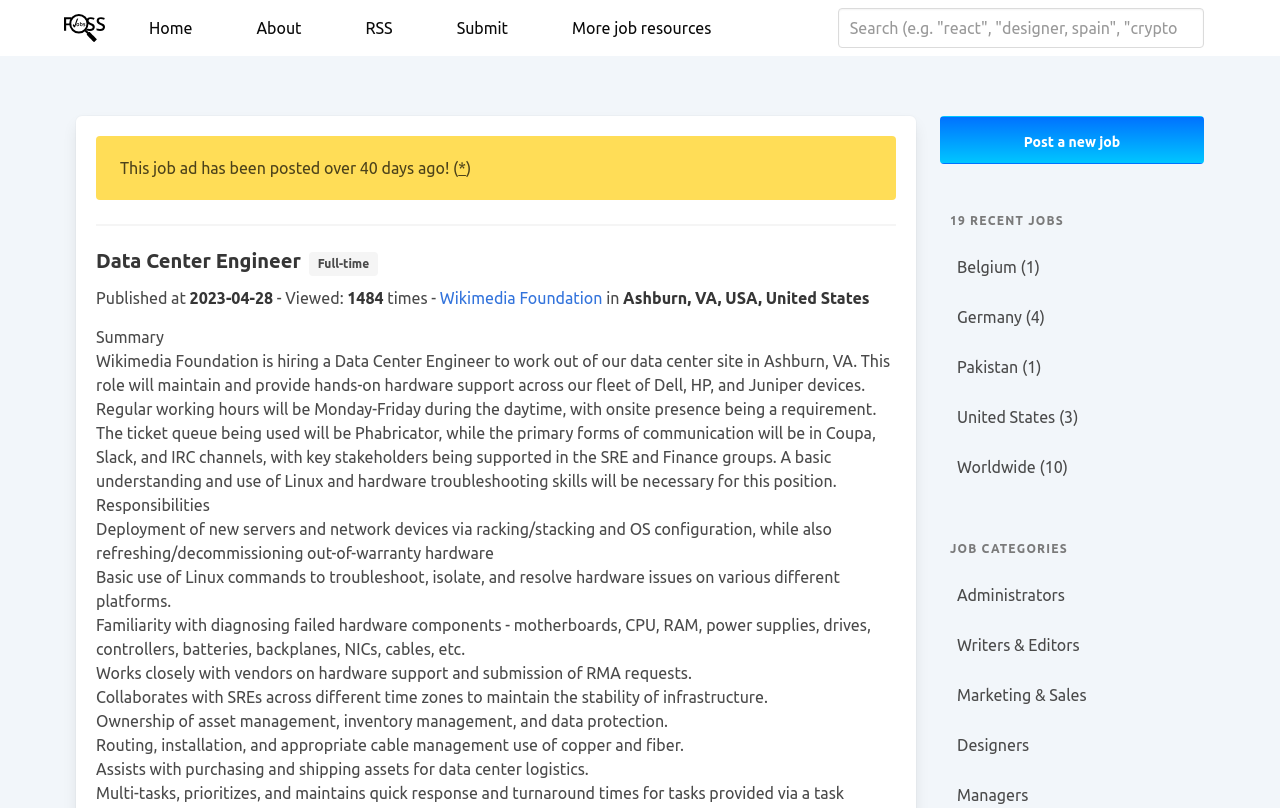Find the bounding box coordinates of the clickable area required to complete the following action: "View the image of Mike Echols".

None